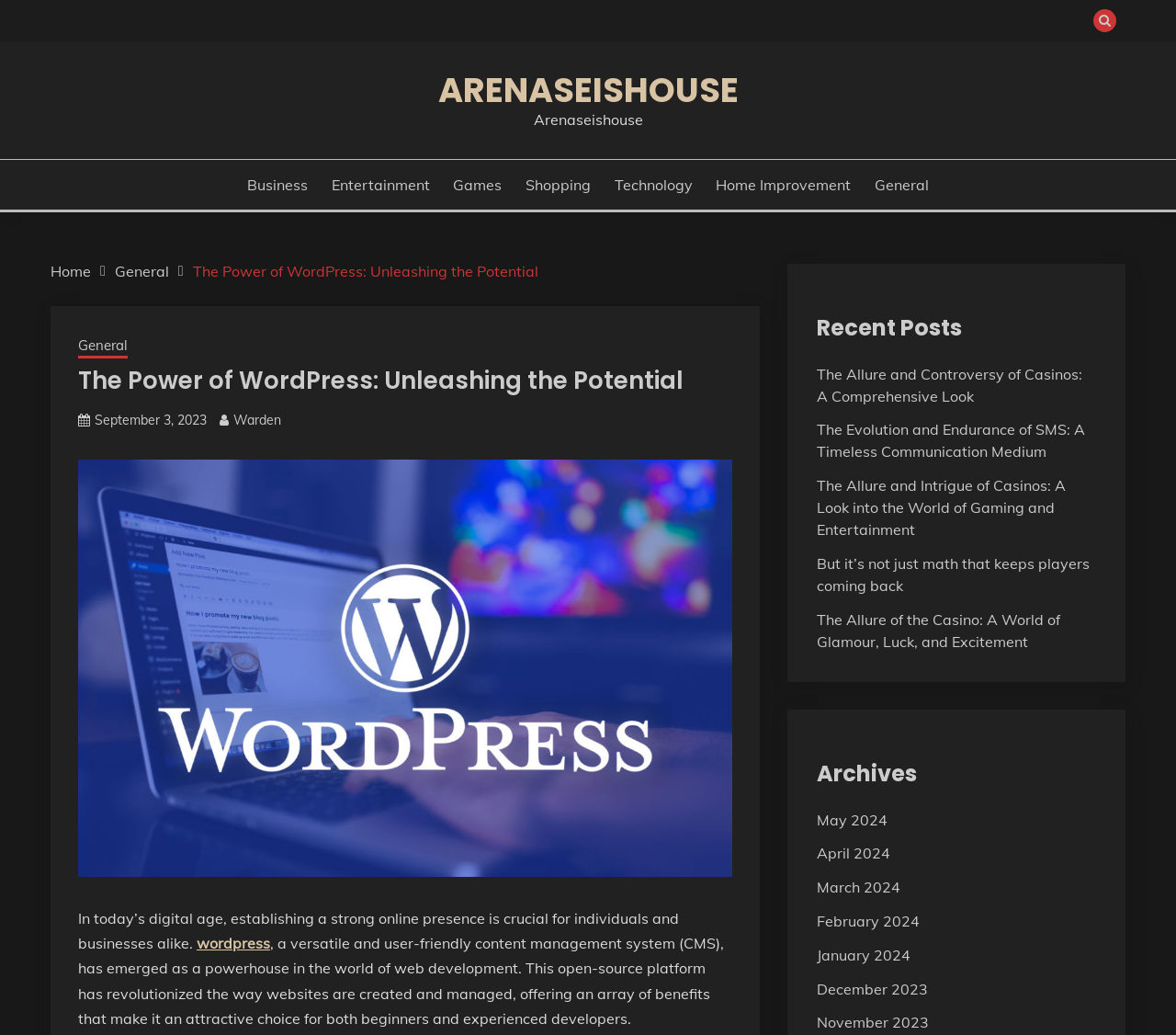Please provide the bounding box coordinates for the element that needs to be clicked to perform the following instruction: "Click on the 'Home' link". The coordinates should be given as four float numbers between 0 and 1, i.e., [left, top, right, bottom].

[0.043, 0.253, 0.077, 0.271]